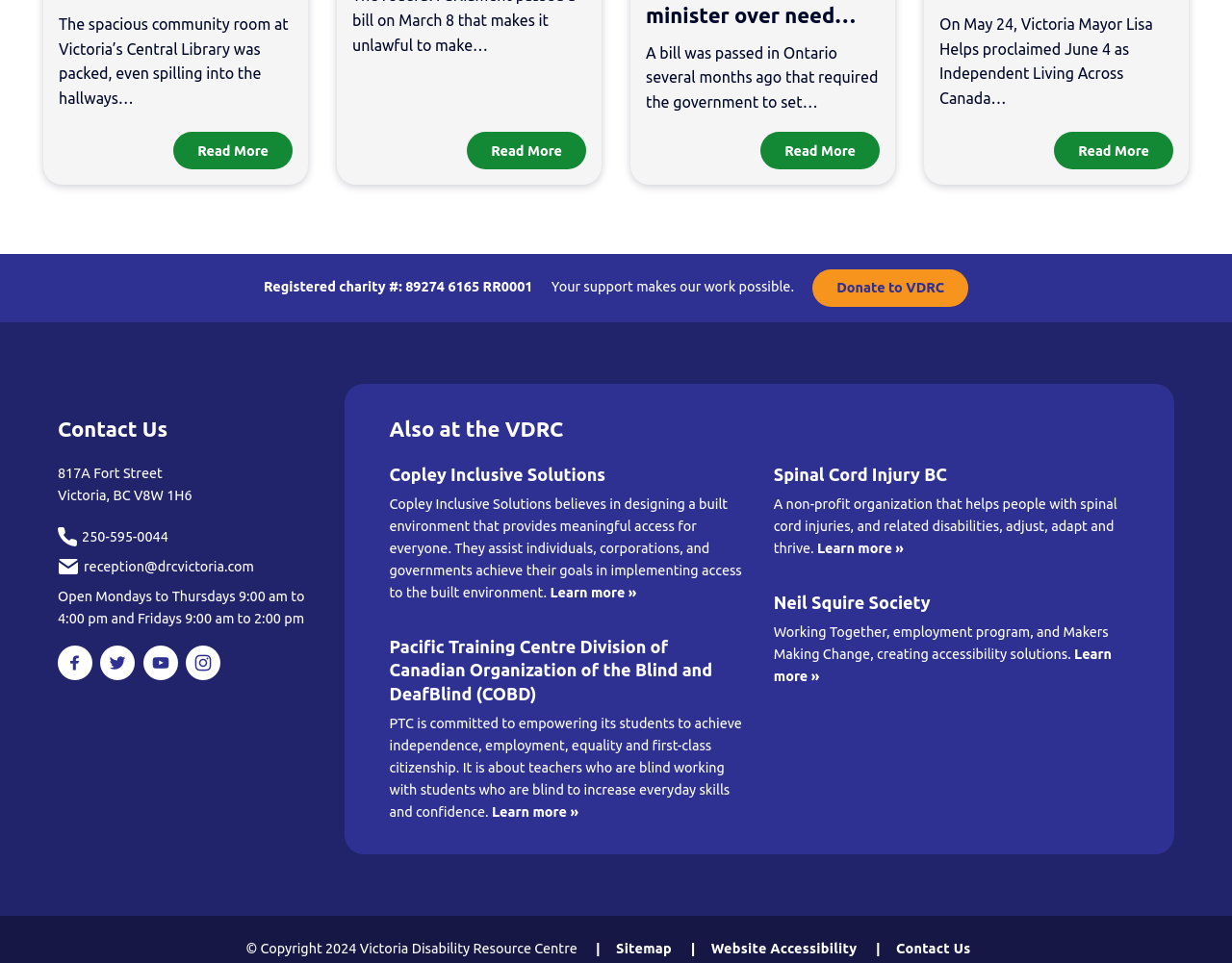Given the description "October 2022", determine the bounding box of the corresponding UI element.

None